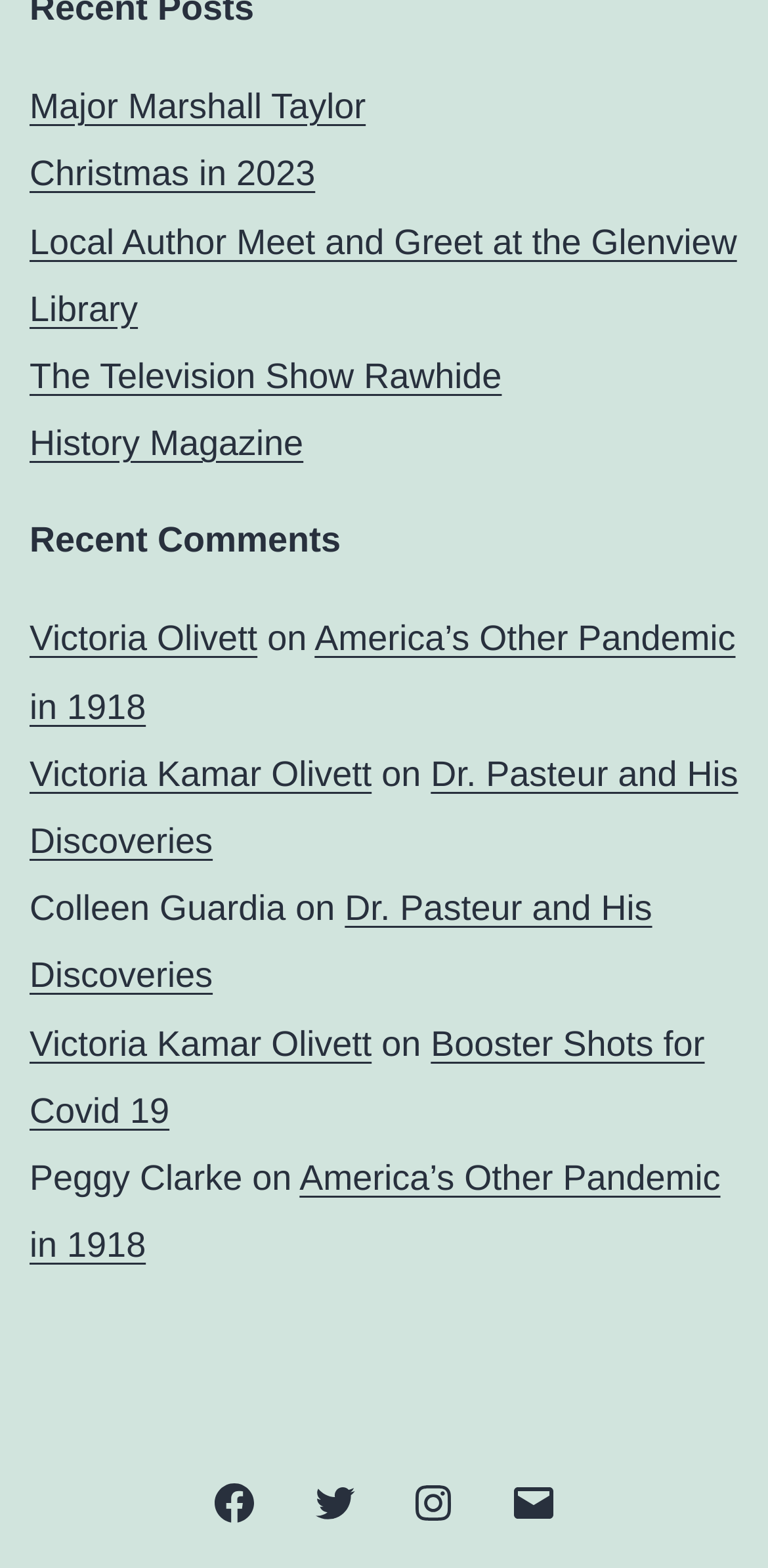Please determine the bounding box coordinates for the element that should be clicked to follow these instructions: "Check out the Facebook page".

[0.242, 0.927, 0.371, 0.99]